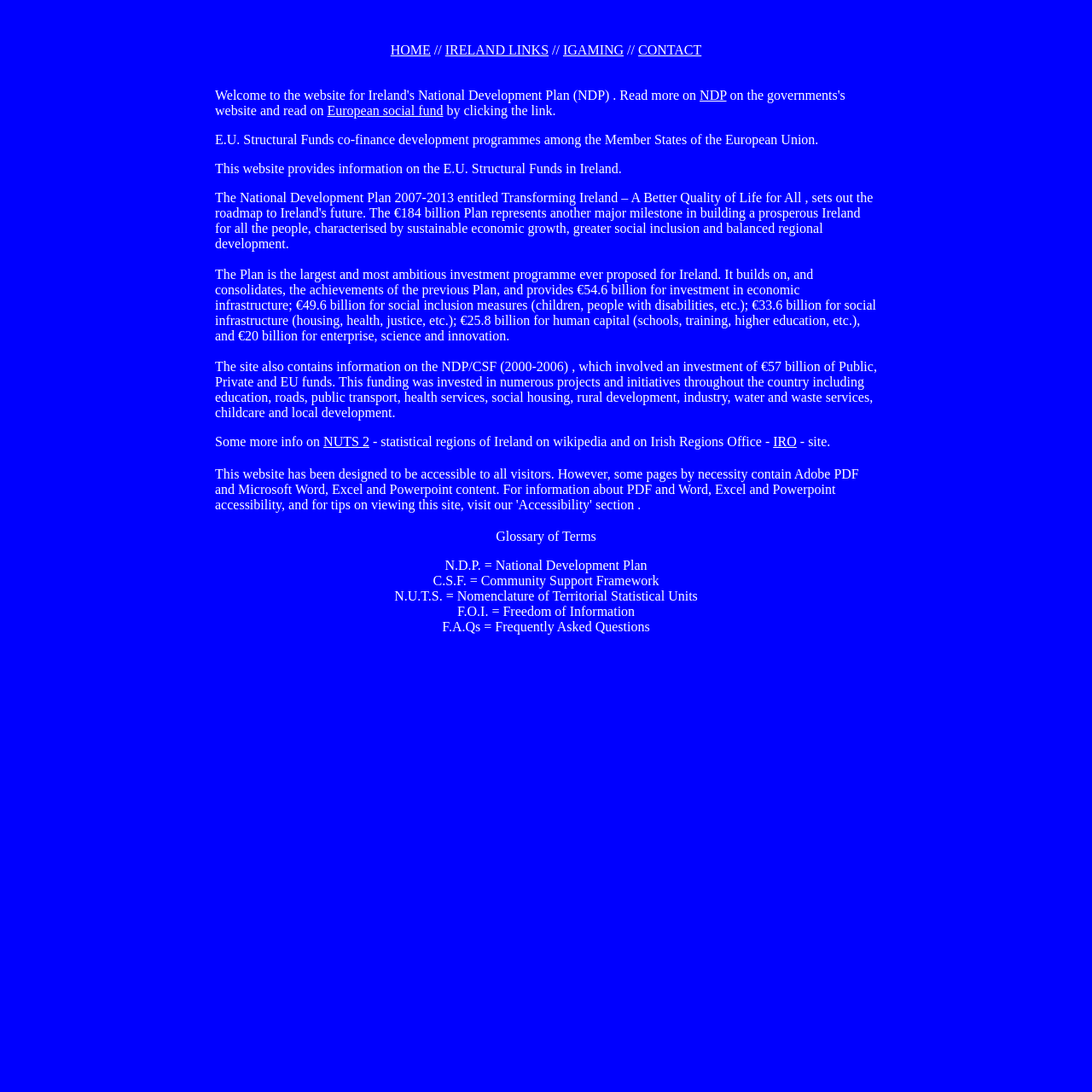Create a full and detailed caption for the entire webpage.

The webpage is about the National Development Plan (NDP) of Ireland. At the top, there is a navigation menu with links to "HOME", "IRELAND LINKS", "IGAMING", and "CONTACT". Below the navigation menu, there is a table with two rows. The first row contains a lengthy paragraph of text that provides an overview of the NDP, its goals, and its investment plans. The text is divided into several sections, with links to "NDP" and "European social fund" embedded within the text. The paragraph also mentions the previous NDP/CSF (2000-2006) and its investments.

In the same row, there are three static text elements that provide additional information about the NDP, including its investment plans and the types of projects it funded. There are also links to "NUTS 2" and "IRO" (Irish Regions Office) that provide more information on statistical regions of Ireland.

The second row of the table contains a paragraph of text that explains the website's accessibility features and provides tips for viewing the site.

Below the table, there are five static text elements that provide definitions for various acronyms related to the NDP, including "Glossary of Terms", "N.D.P.", "C.S.F.", "N.U.T.S.", and "F.O.I." and "F.A.Qs". These definitions are arranged in a vertical list, with each element positioned below the previous one.